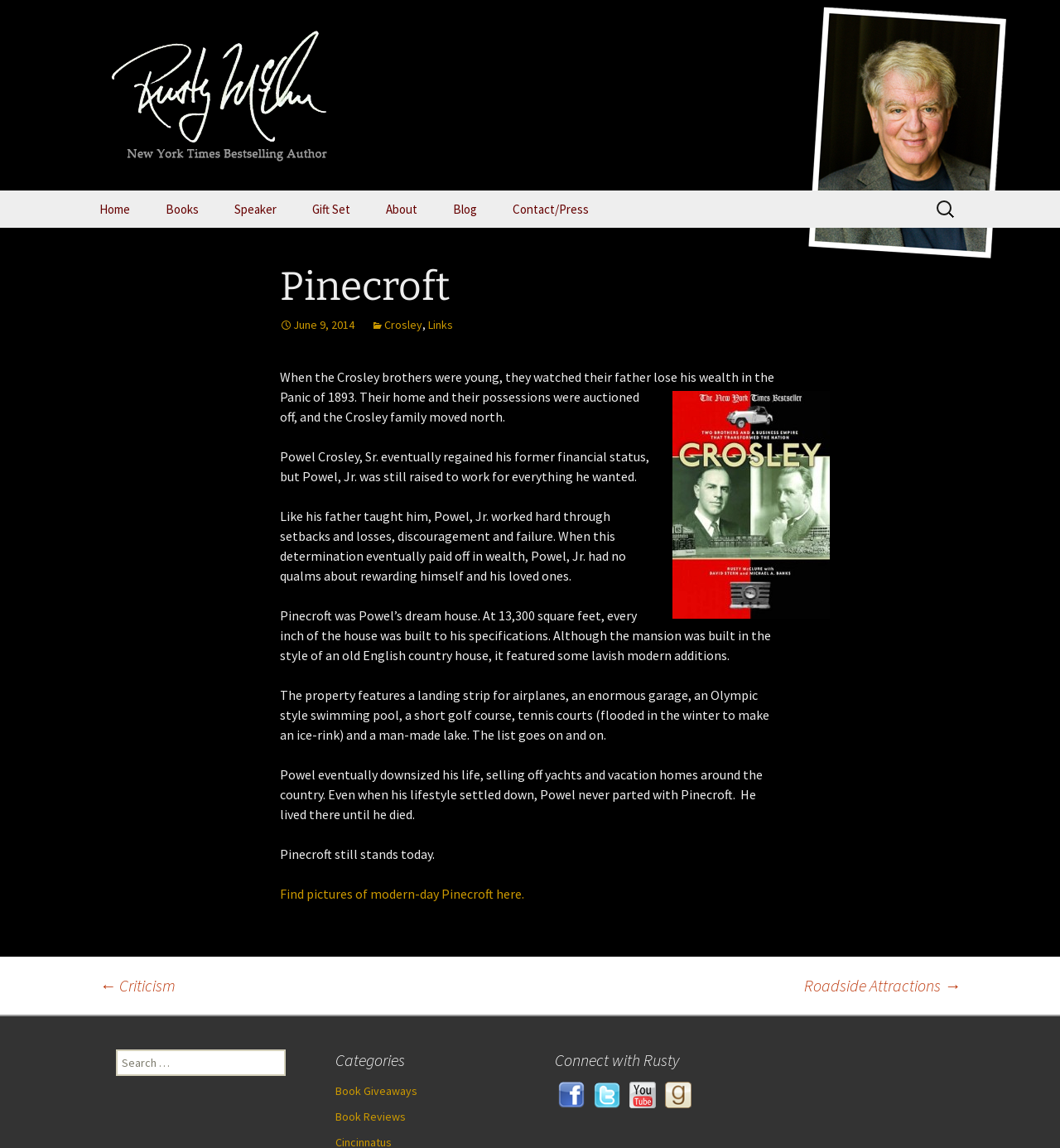What social media platforms can Rusty McClure be found on?
Please provide a full and detailed response to the question.

The answer can be found by looking at the links located at the bottom of the webpage, which mention 'Rusty McClure on Facebook', 'Rusty McClure on Twitter', 'Rusty McClure on Youtube', and 'Rusty McClure on GoodReads'. This indicates that Rusty McClure can be found on these four social media platforms.